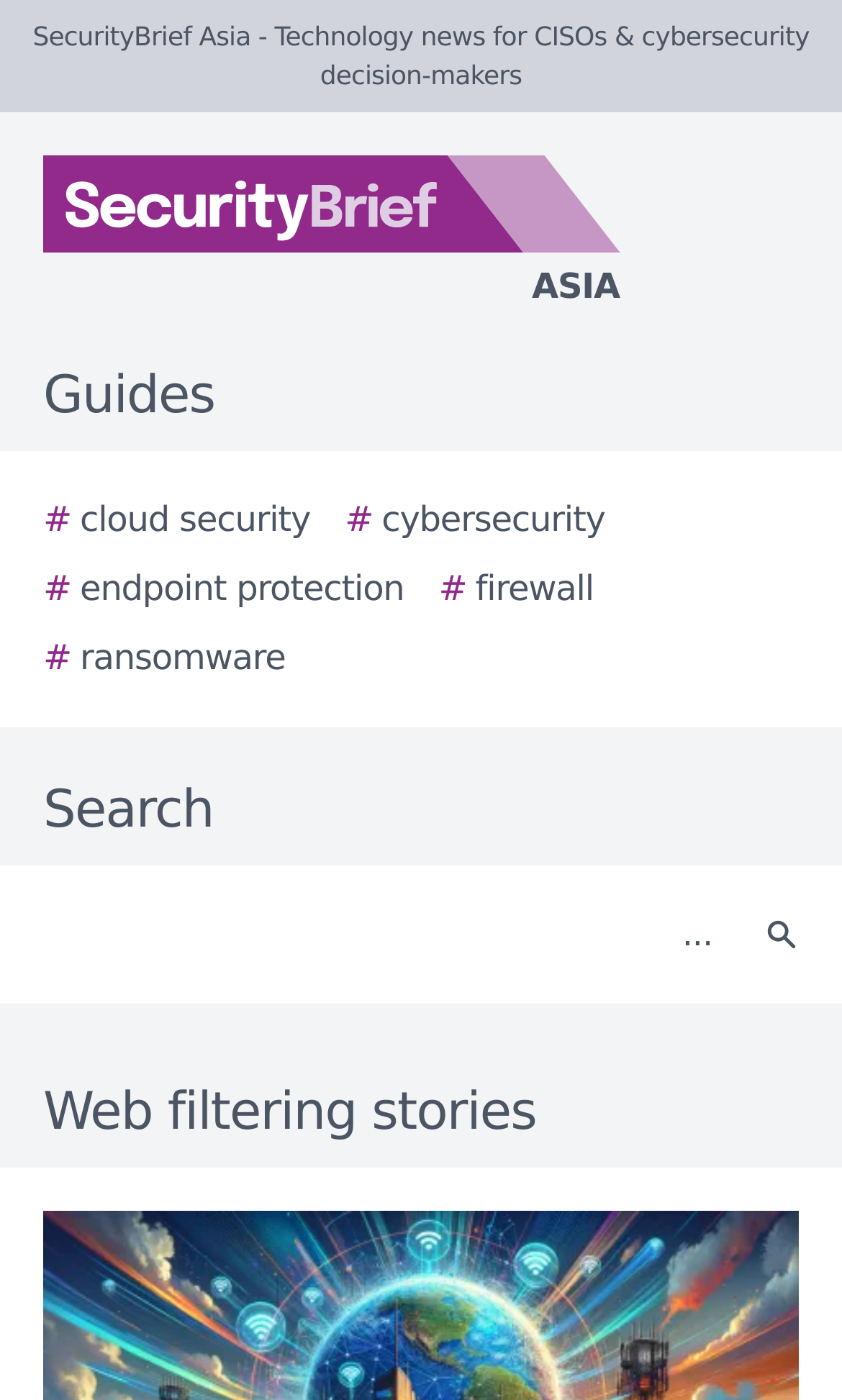Please identify the bounding box coordinates of the element I need to click to follow this instruction: "Read Web filtering stories".

[0.0, 0.766, 1.0, 0.822]